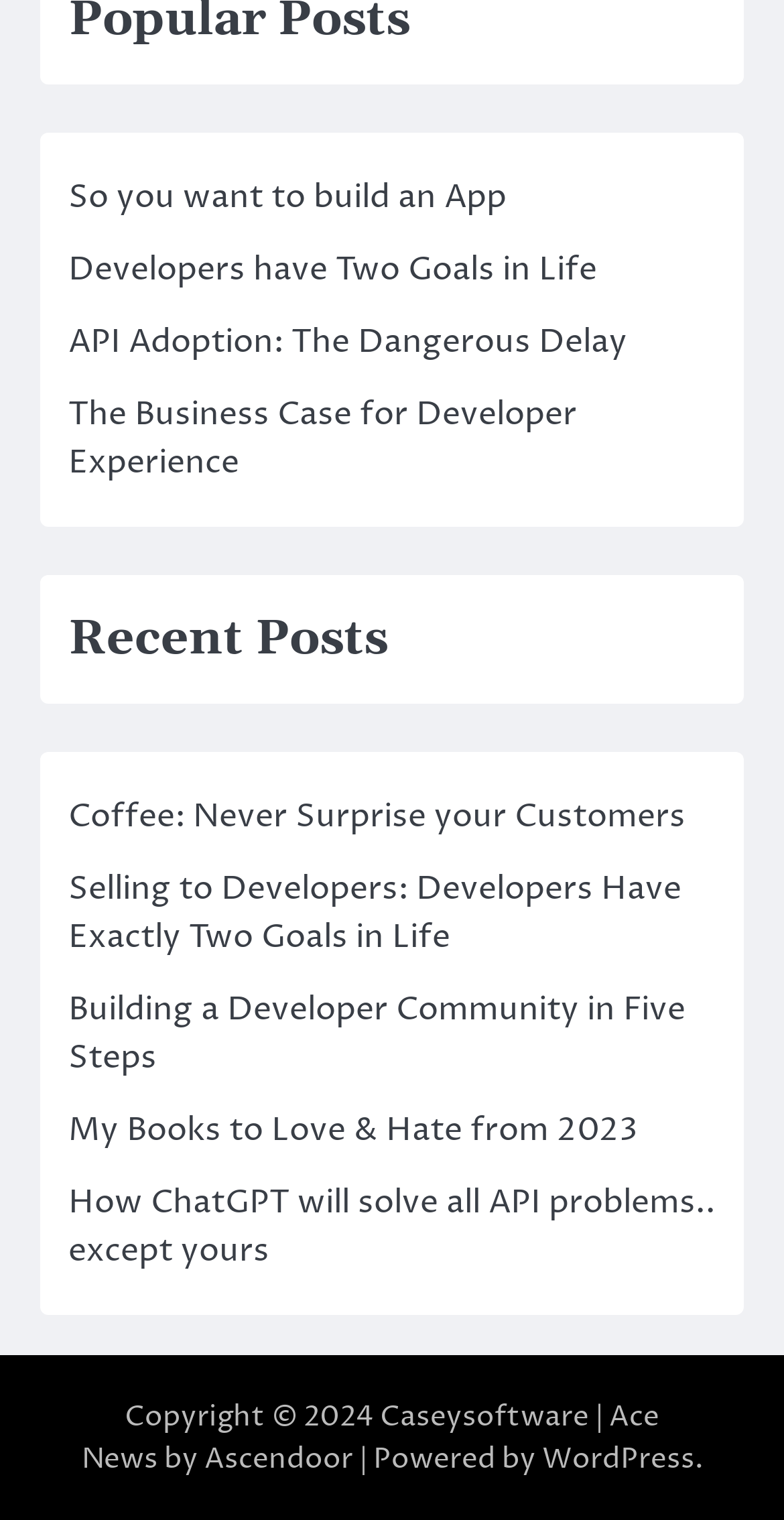What is the title of the first link in the Recent Posts section?
Please look at the screenshot and answer in one word or a short phrase.

Coffee: Never Surprise your Customers